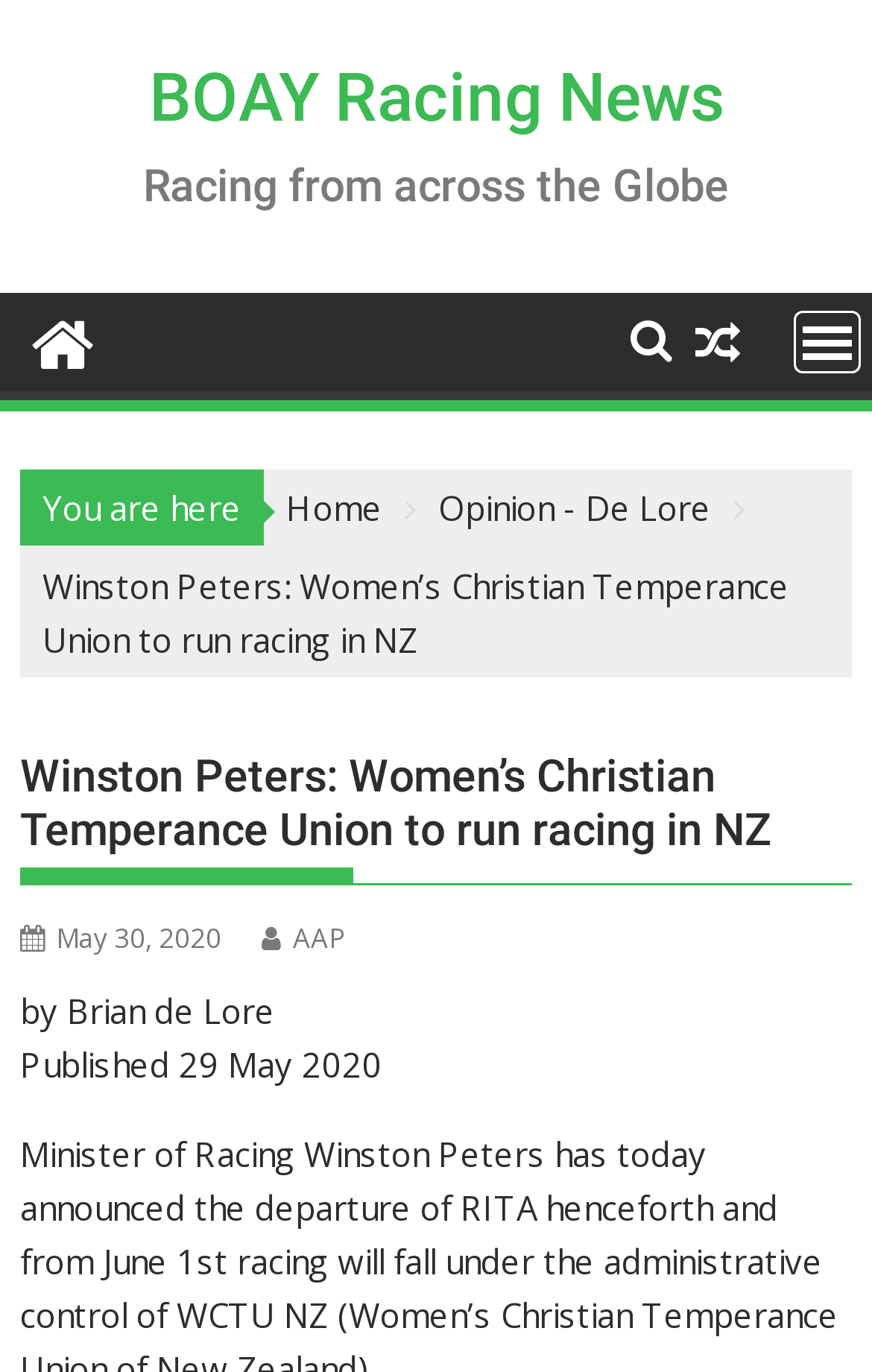Generate a comprehensive description of the webpage content.

The webpage appears to be a news article page, specifically from BOAY Racing News. At the top, there is a link to the website's homepage, "BOAY Racing News", which is positioned near the center of the page. Below this, there is a static text element that reads "Racing from across the Globe".

On the left side of the page, there are three icons, represented by Unicode characters \uf015, \uf002, and a menu link labeled "MENU". The "MENU" link has a popup menu associated with it.

To the right of these icons, there is a static text element that reads "You are here", followed by a series of links, including "Home" and "Opinion - De Lore". These links are positioned horizontally, with "Home" on the left and "Opinion - De Lore" on the right.

The main content of the page is an article titled "Winston Peters: Women’s Christian Temperance Union to run racing in NZ", which spans most of the page's width. The article title is a heading element, and below it, there is a link with a calendar icon and the date "May 30, 2020", as well as a link with a icon labeled "AAP". The article's author, "Brian de Lore", is mentioned in a static text element, along with the publication date, "Published 29 May 2020".